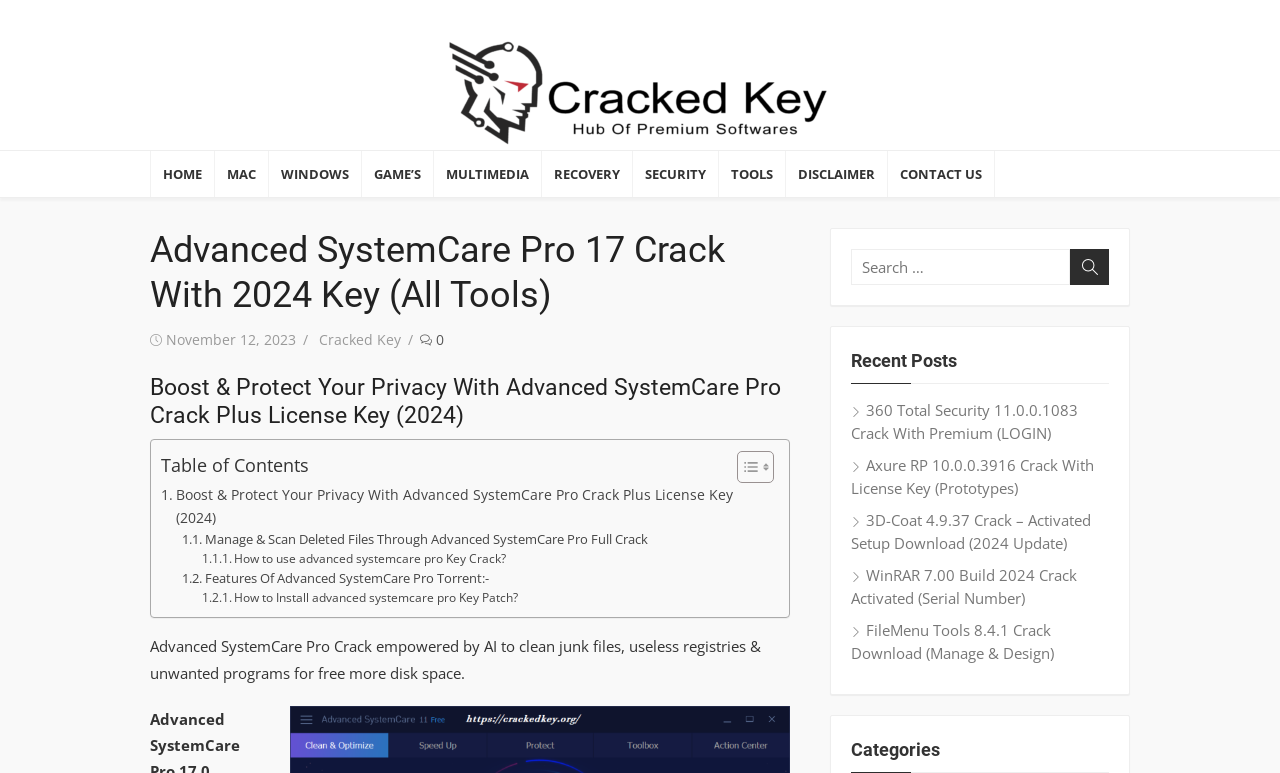Please identify the coordinates of the bounding box that should be clicked to fulfill this instruction: "Read the 'Advanced SystemCare Pro 17 Crack' article".

[0.117, 0.295, 0.617, 0.411]